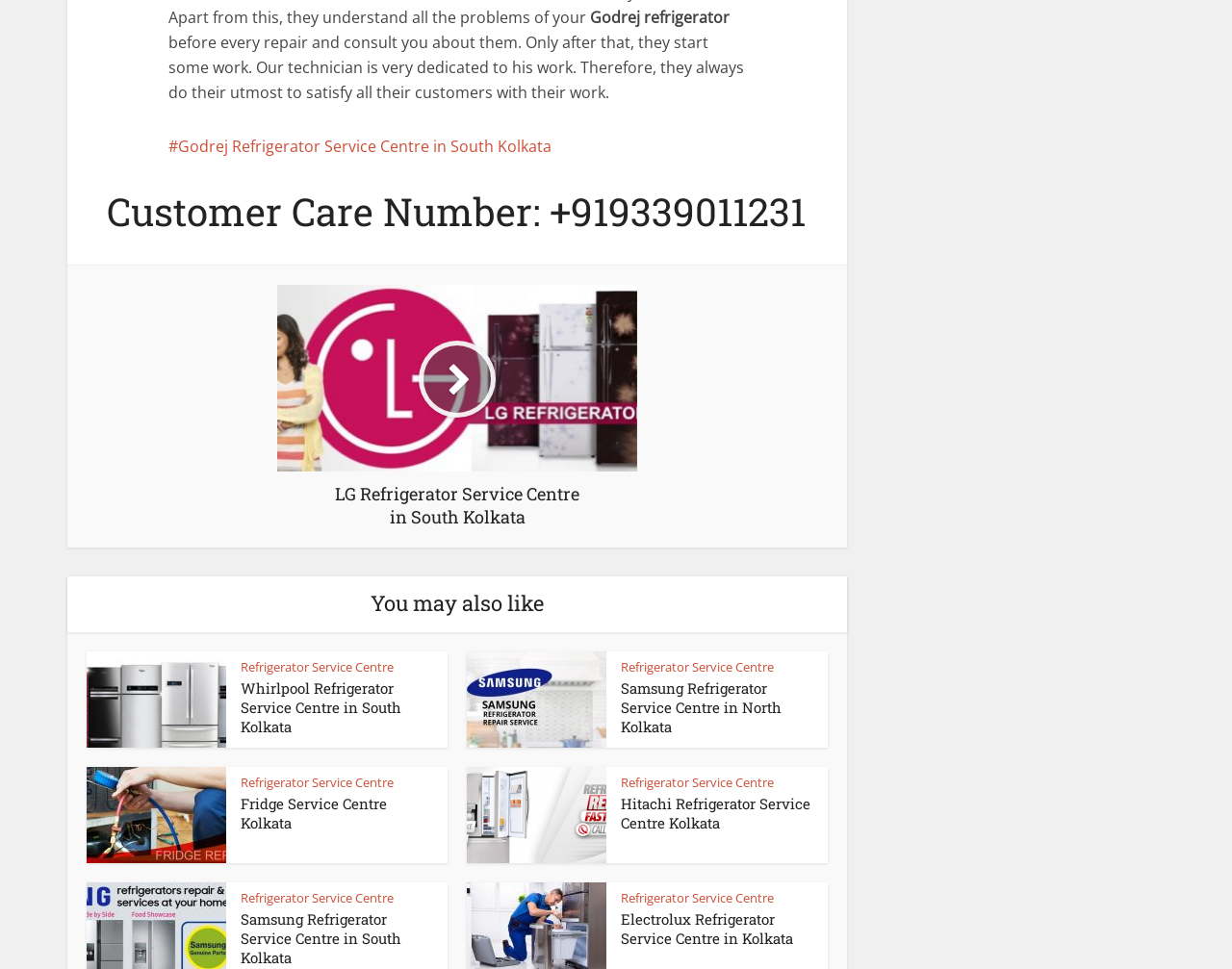Please identify the bounding box coordinates of the area I need to click to accomplish the following instruction: "Call the customer care number".

[0.087, 0.194, 0.655, 0.244]